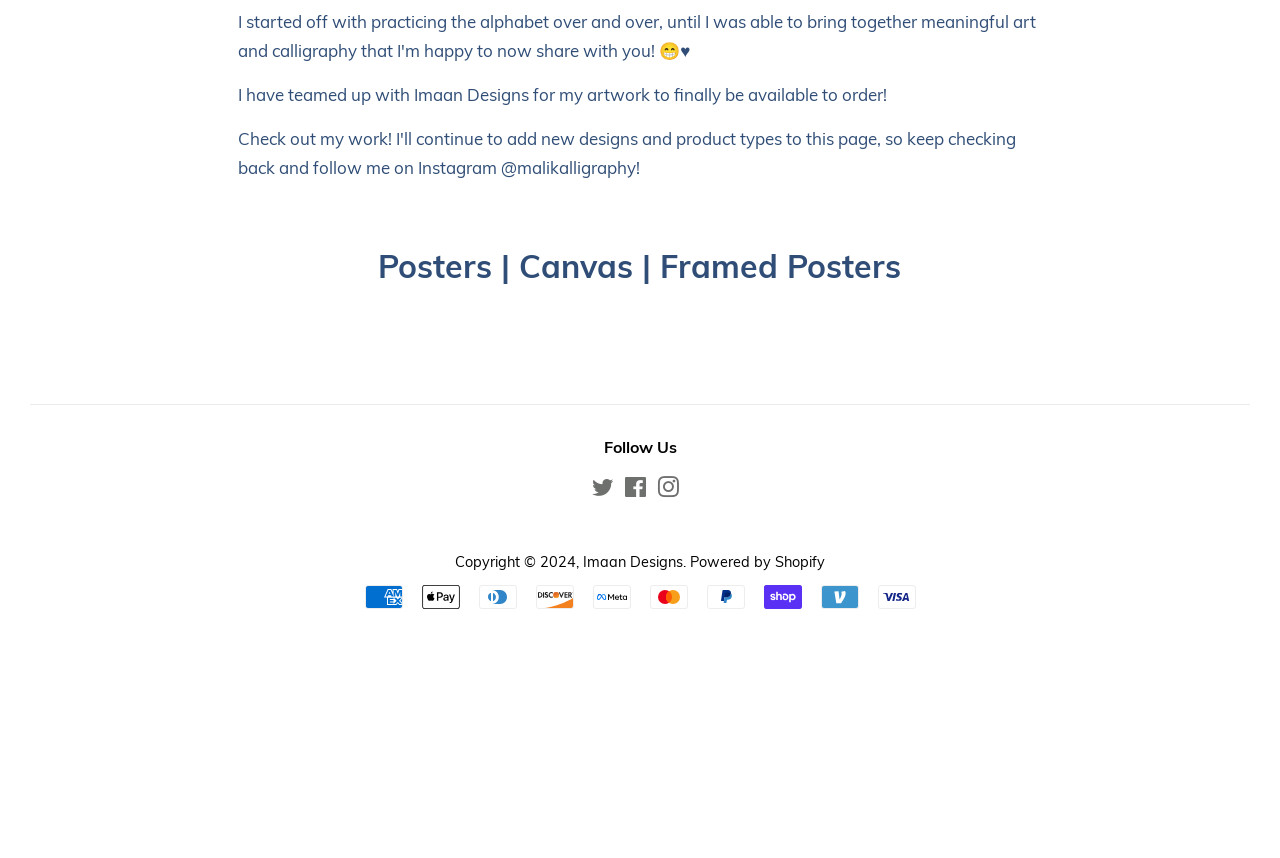Determine the bounding box coordinates for the UI element with the following description: "Imaan Designs Gift Cards!". The coordinates should be four float numbers between 0 and 1, represented as [left, top, right, bottom].

[0.38, 0.457, 0.634, 0.501]